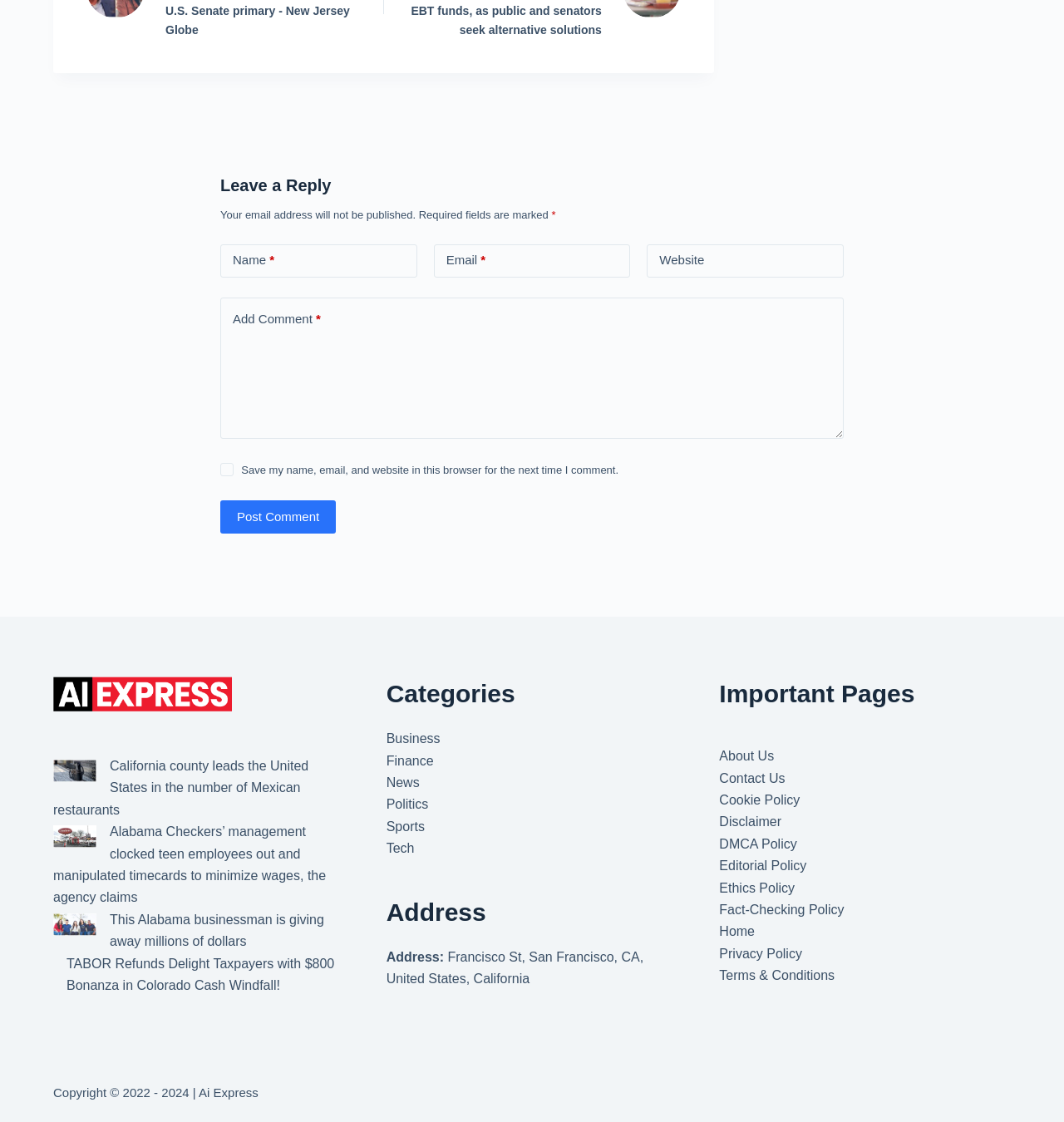Analyze the image and provide a detailed answer to the question: What is the topic of the link 'California county leads the United States in the number of Mexican restaurants'?

The link 'California county leads the United States in the number of Mexican restaurants' is a news article or a blog post that discusses the topic of Mexican restaurants, specifically in California. The topic is likely related to food, culture, or business.